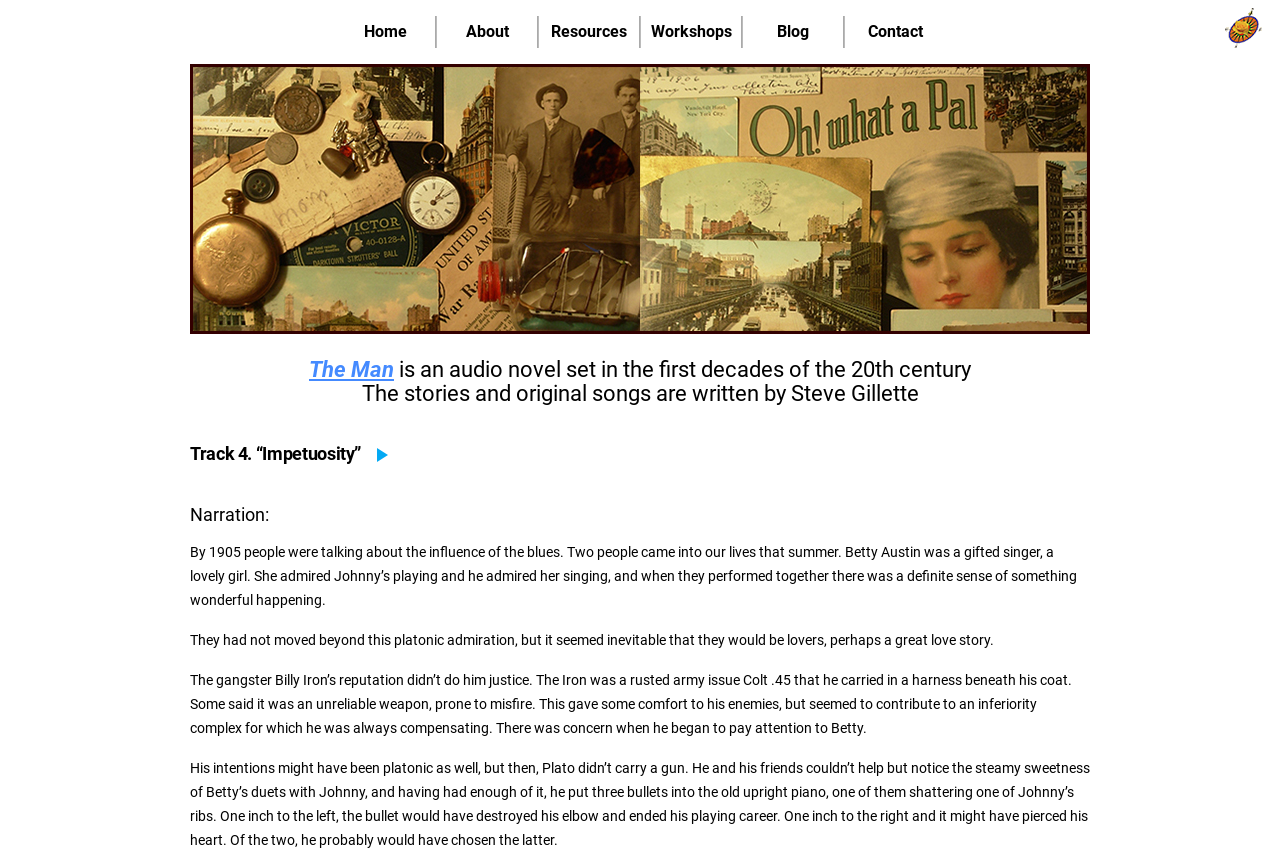What instrument did Johnny play?
Could you please answer the question thoroughly and with as much detail as possible?

I found the answer by looking at the static text 'One inch to the left, the bullet would have destroyed his elbow and ended his playing career. One inch to the right and it might have pierced his heart.' which suggests that Johnny played the piano.